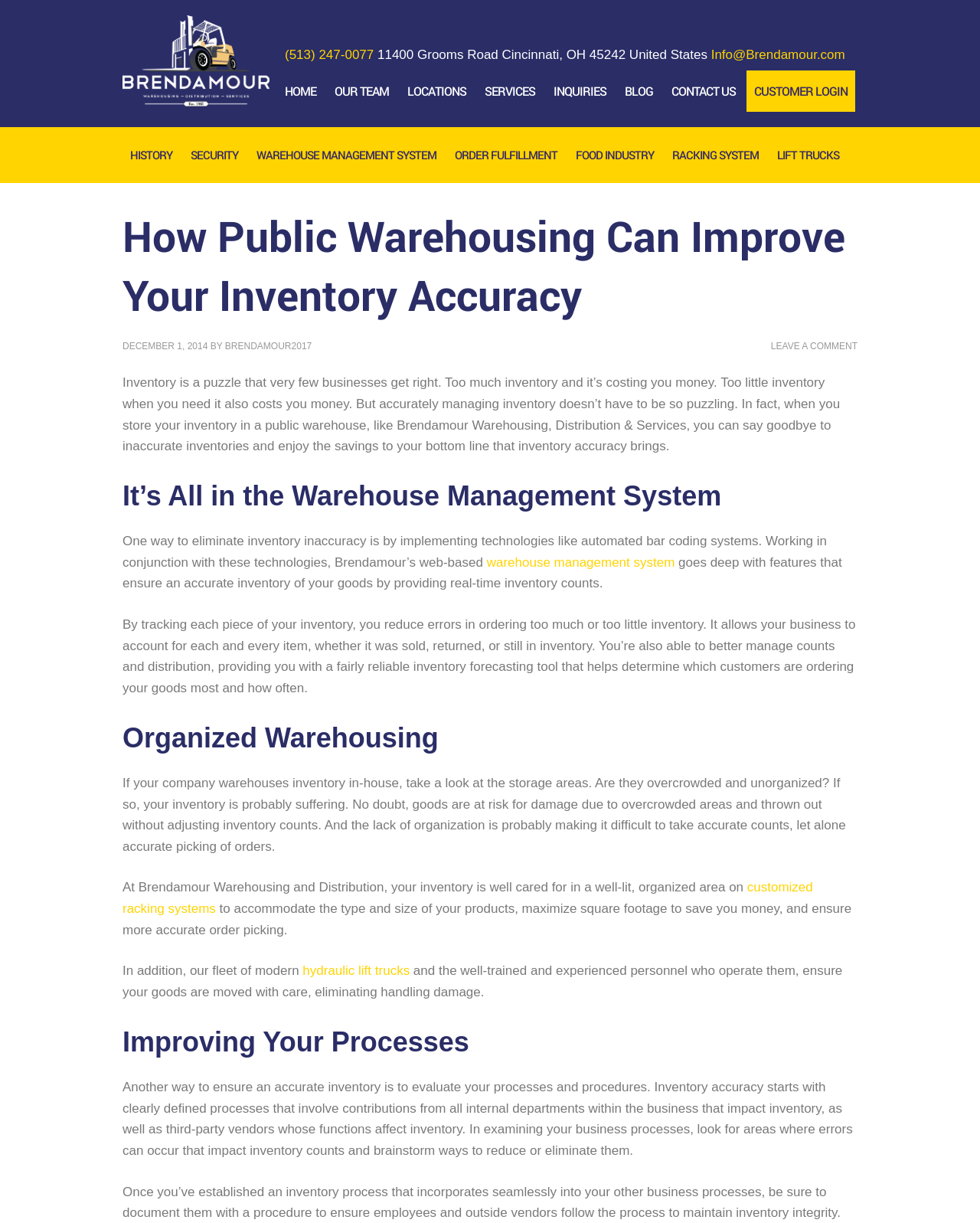Provide your answer in one word or a succinct phrase for the question: 
What technology is used to eliminate inventory inaccuracy?

Automated bar coding systems